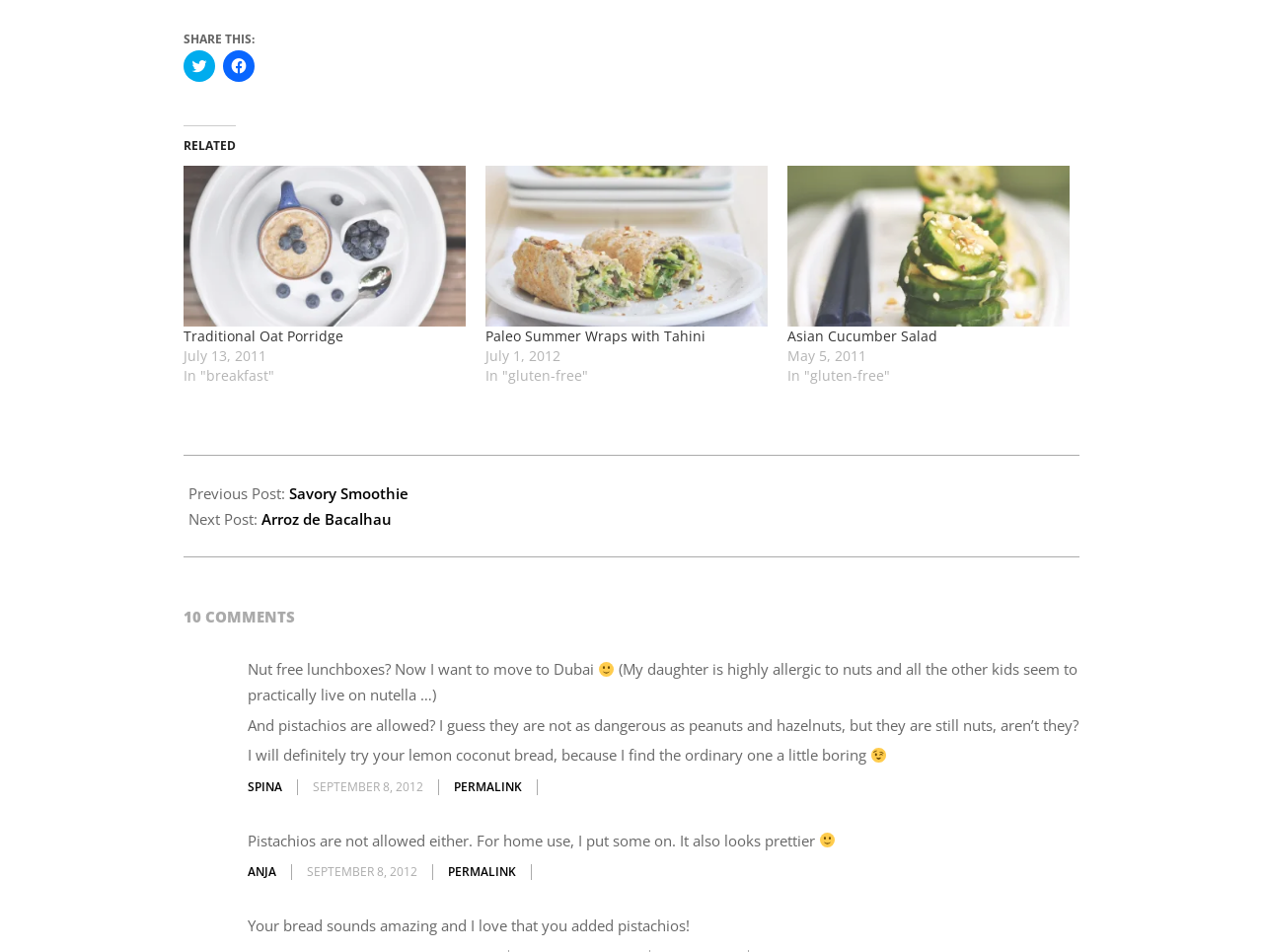What is the title of the first related post?
Answer with a single word or short phrase according to what you see in the image.

Traditional Oat Porridge